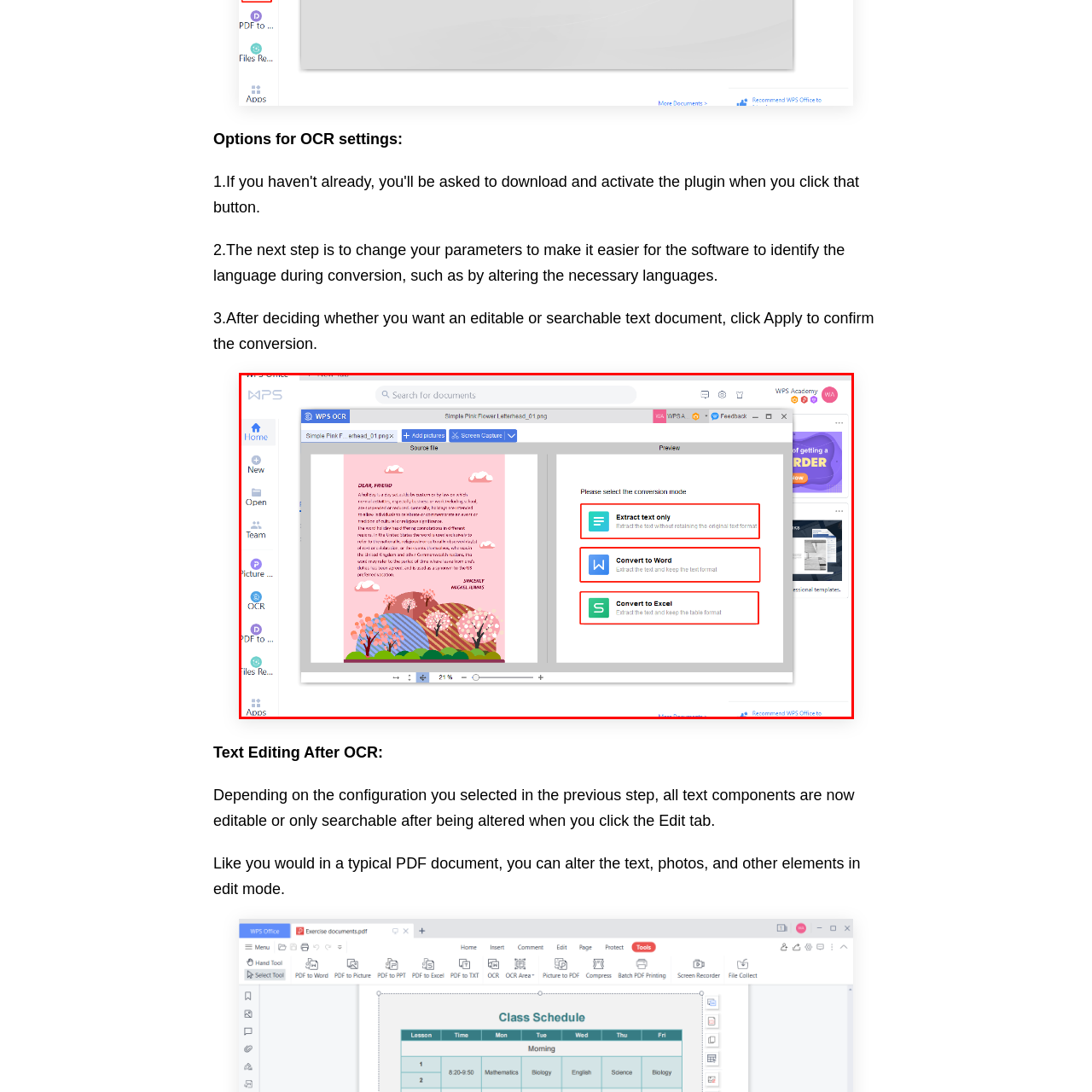Examine the contents within the red bounding box and respond with a single word or phrase: How many document conversion modes are available?

Three